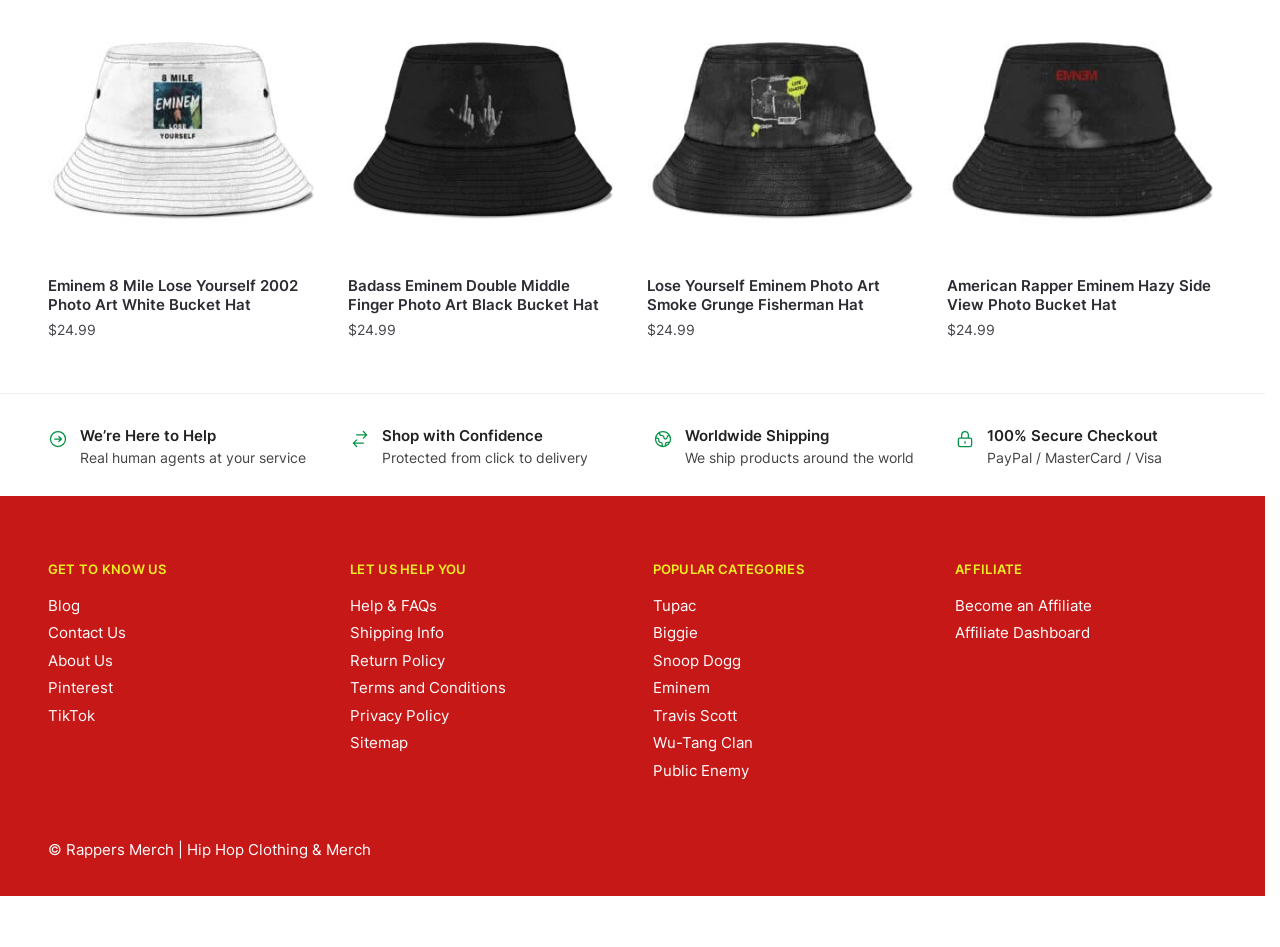Refer to the image and provide an in-depth answer to the question:
What is the purpose of the 'Add to Cart' button?

I inferred the purpose of the 'Add to Cart' button by its text and its location near the product images and prices. It is likely that clicking this button will add the corresponding product to the user's shopping cart.